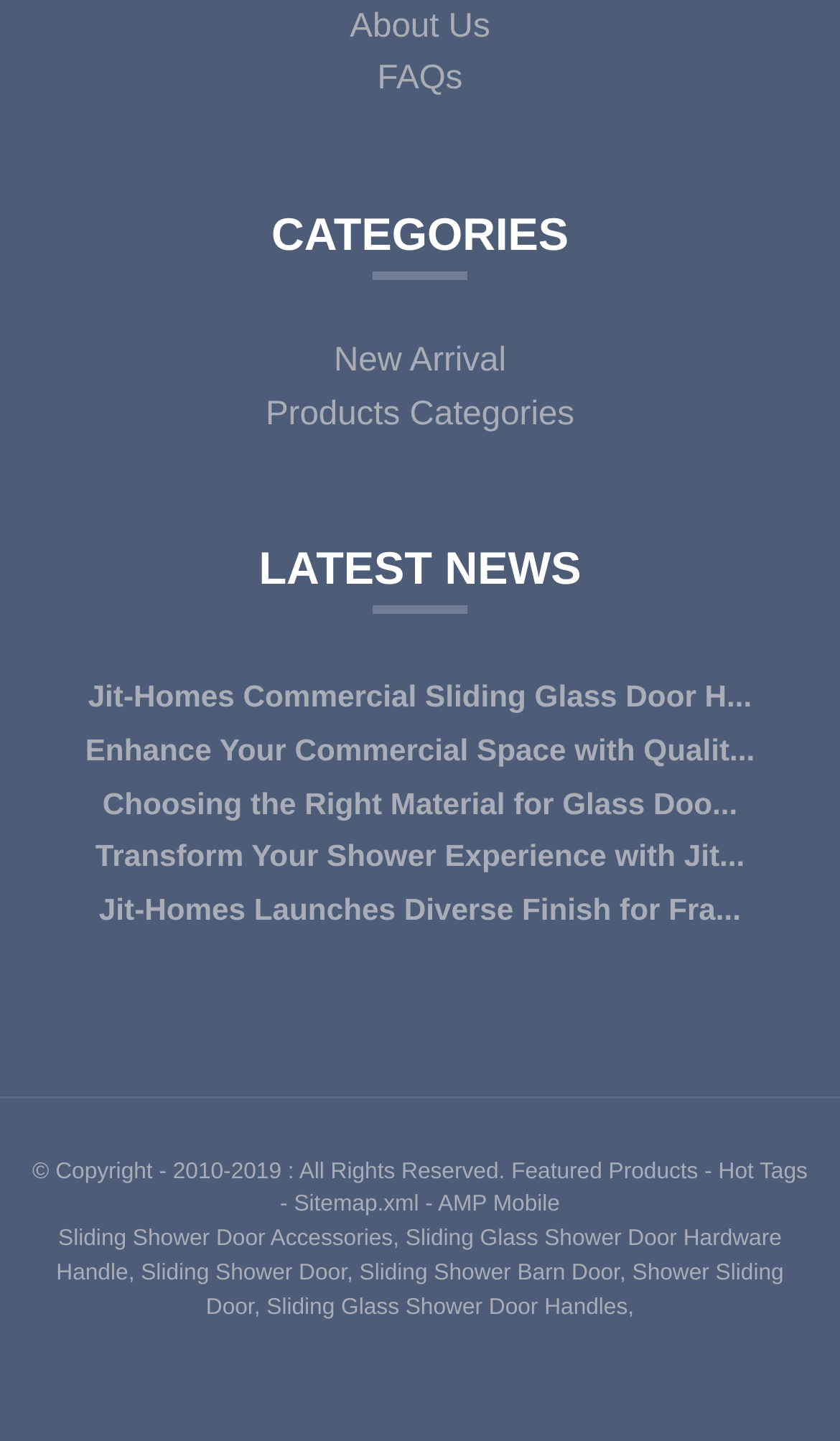Determine the bounding box coordinates of the clickable element to complete this instruction: "Check the Sitemap". Provide the coordinates in the format of four float numbers between 0 and 1, [left, top, right, bottom].

[0.35, 0.827, 0.499, 0.845]